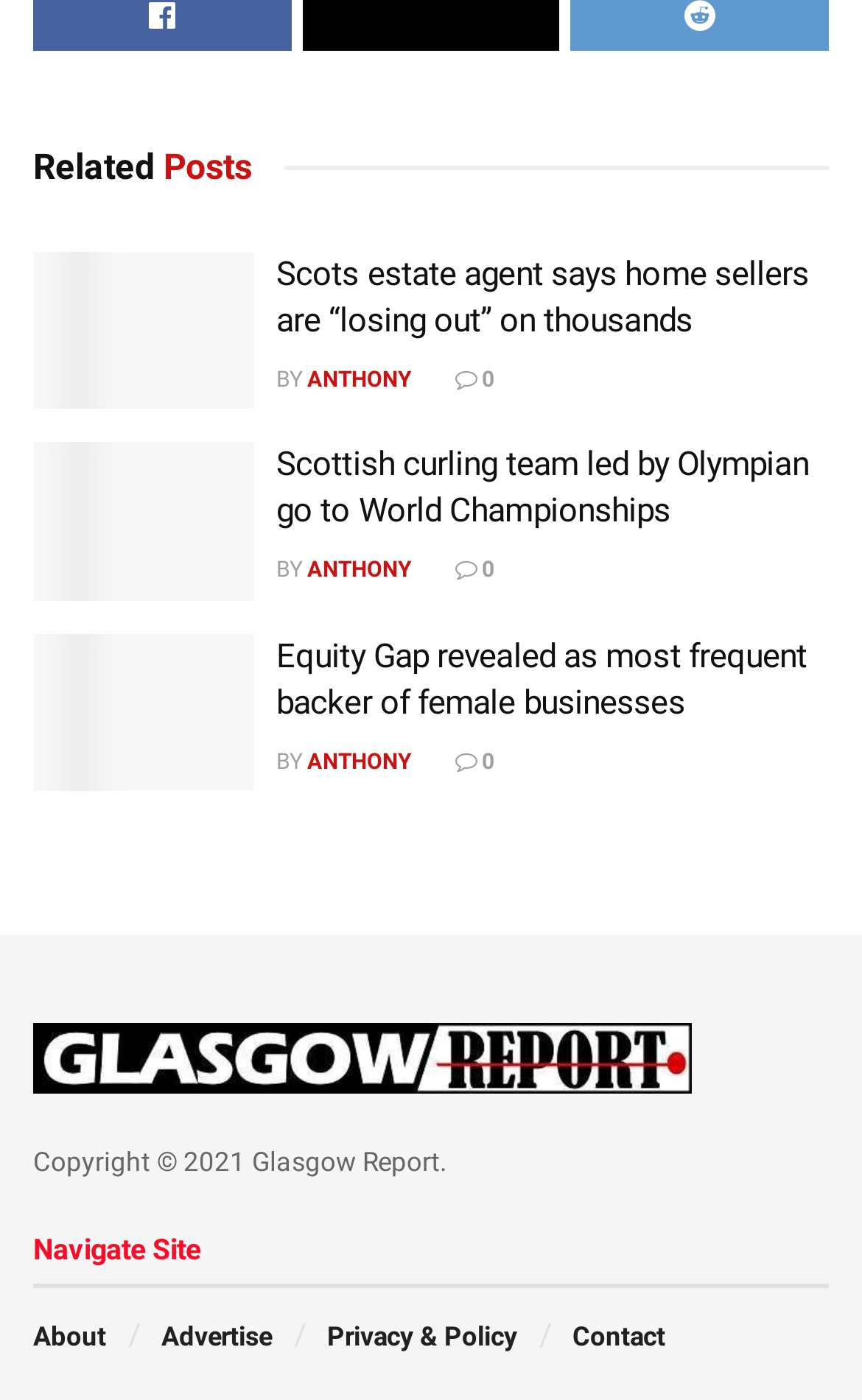Find the bounding box coordinates of the element to click in order to complete the given instruction: "read related post about Scots estate agent."

[0.038, 0.179, 0.295, 0.292]